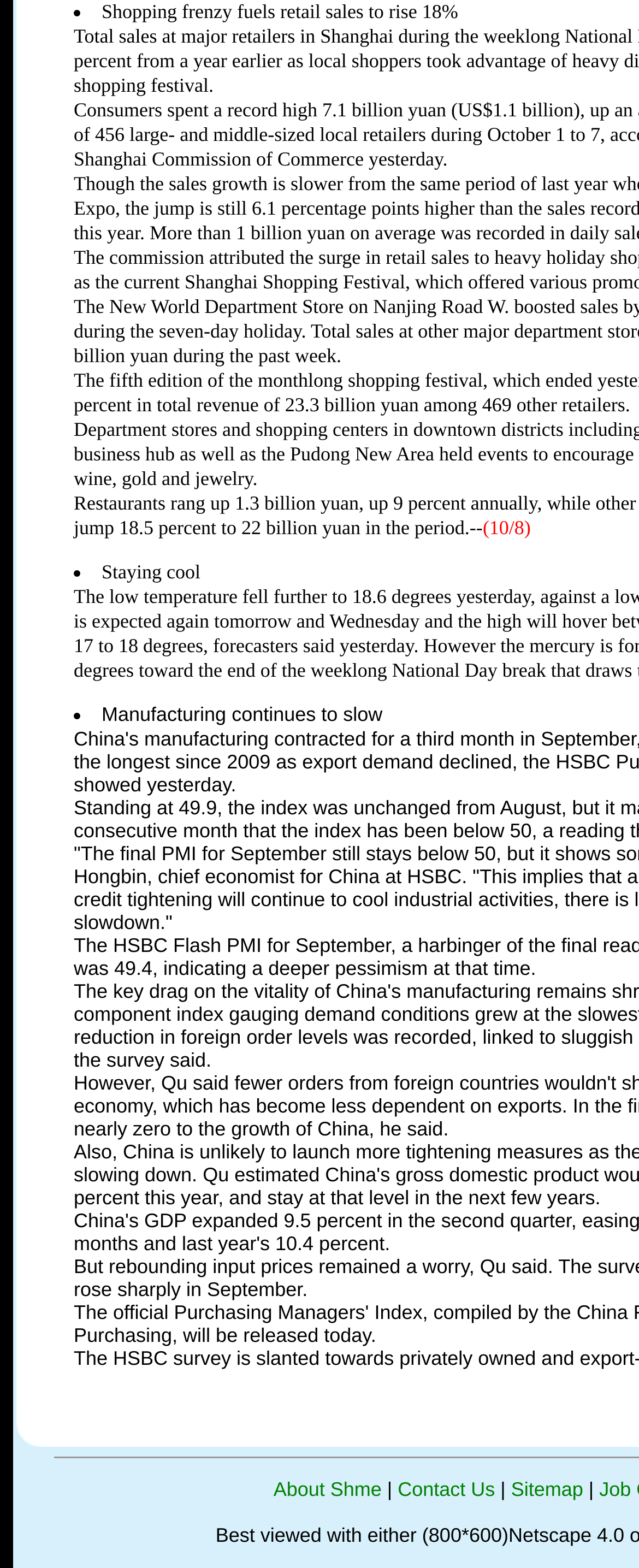Answer the question with a brief word or phrase:
What are the three links at the bottom of the page?

About Shme, Contact Us, Sitemap